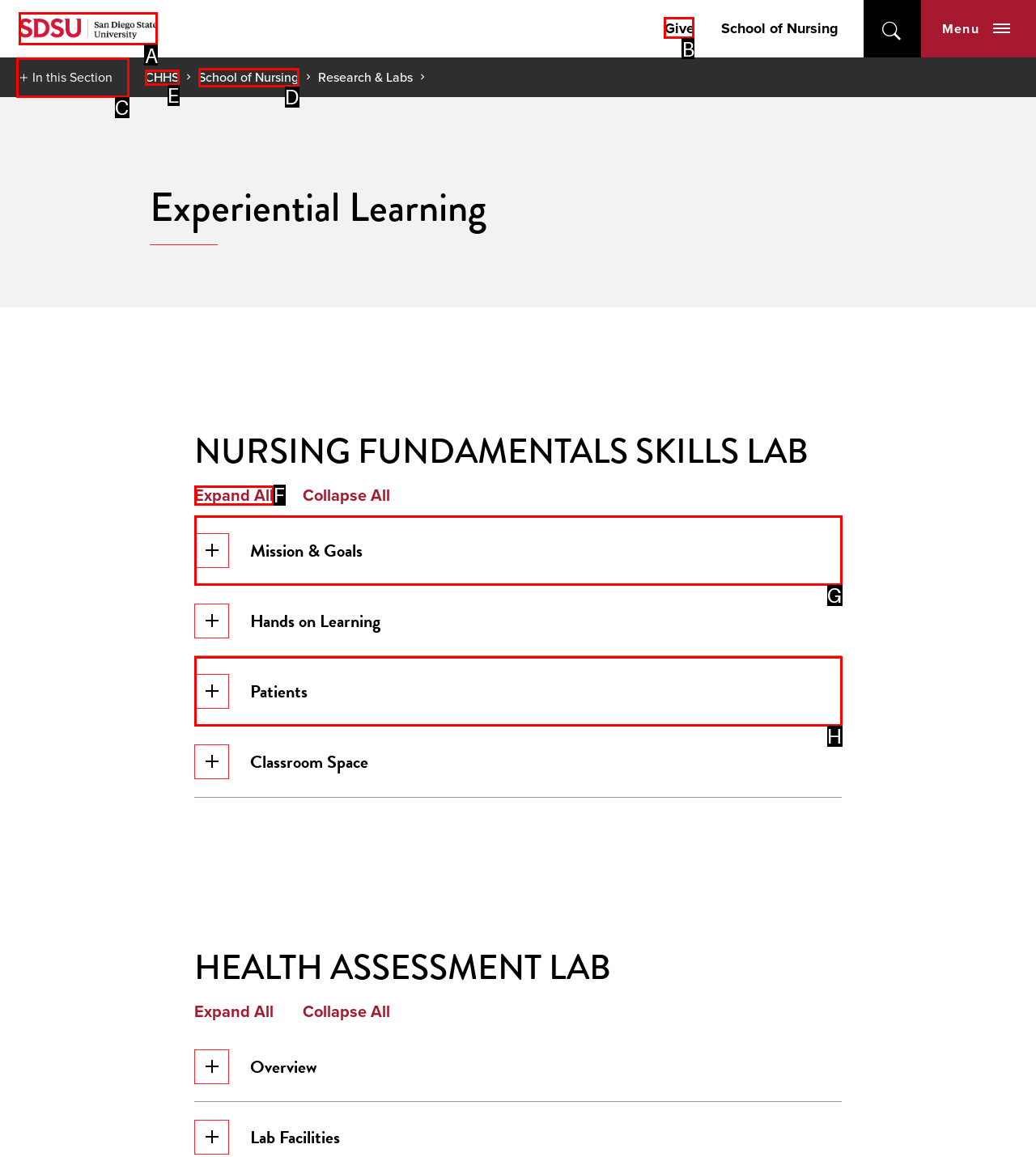Select the letter of the UI element that matches this task: Go to San Diego State University
Provide the answer as the letter of the correct choice.

A